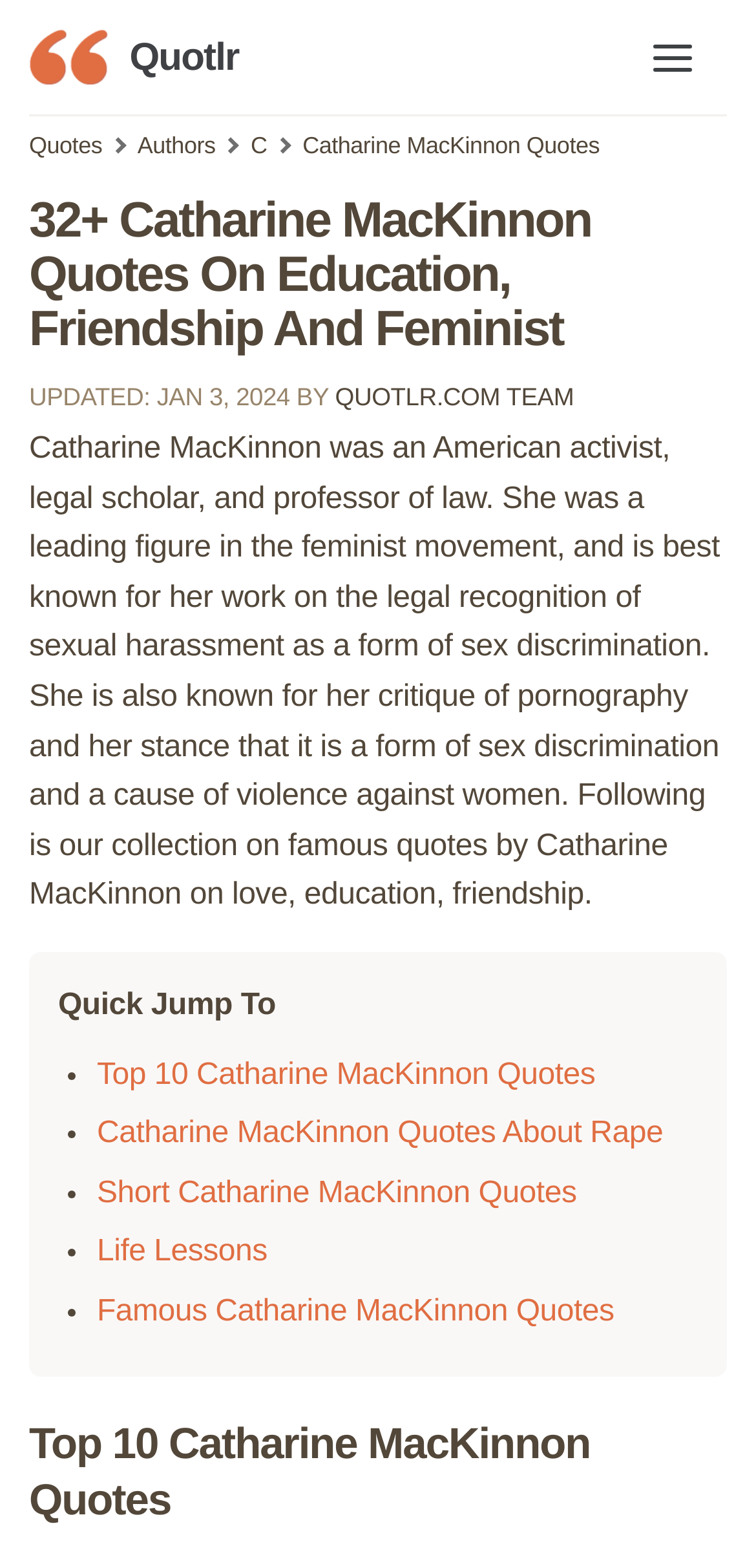Determine the bounding box coordinates of the clickable element to achieve the following action: 'View quotes by authors'. Provide the coordinates as four float values between 0 and 1, formatted as [left, top, right, bottom].

[0.182, 0.084, 0.285, 0.101]